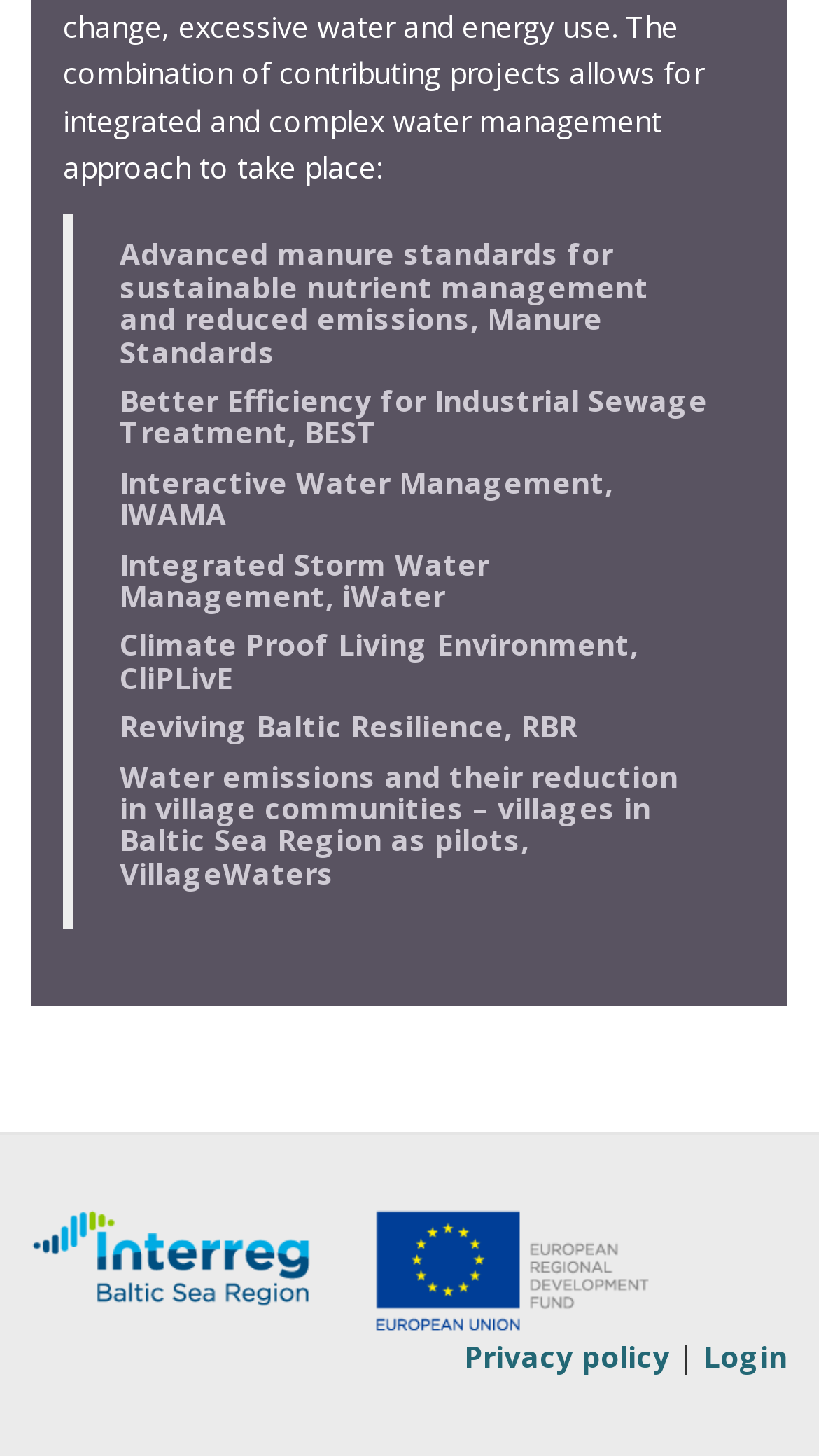Specify the bounding box coordinates (top-left x, top-left y, bottom-right x, bottom-right y) of the UI element in the screenshot that matches this description: Reject

None